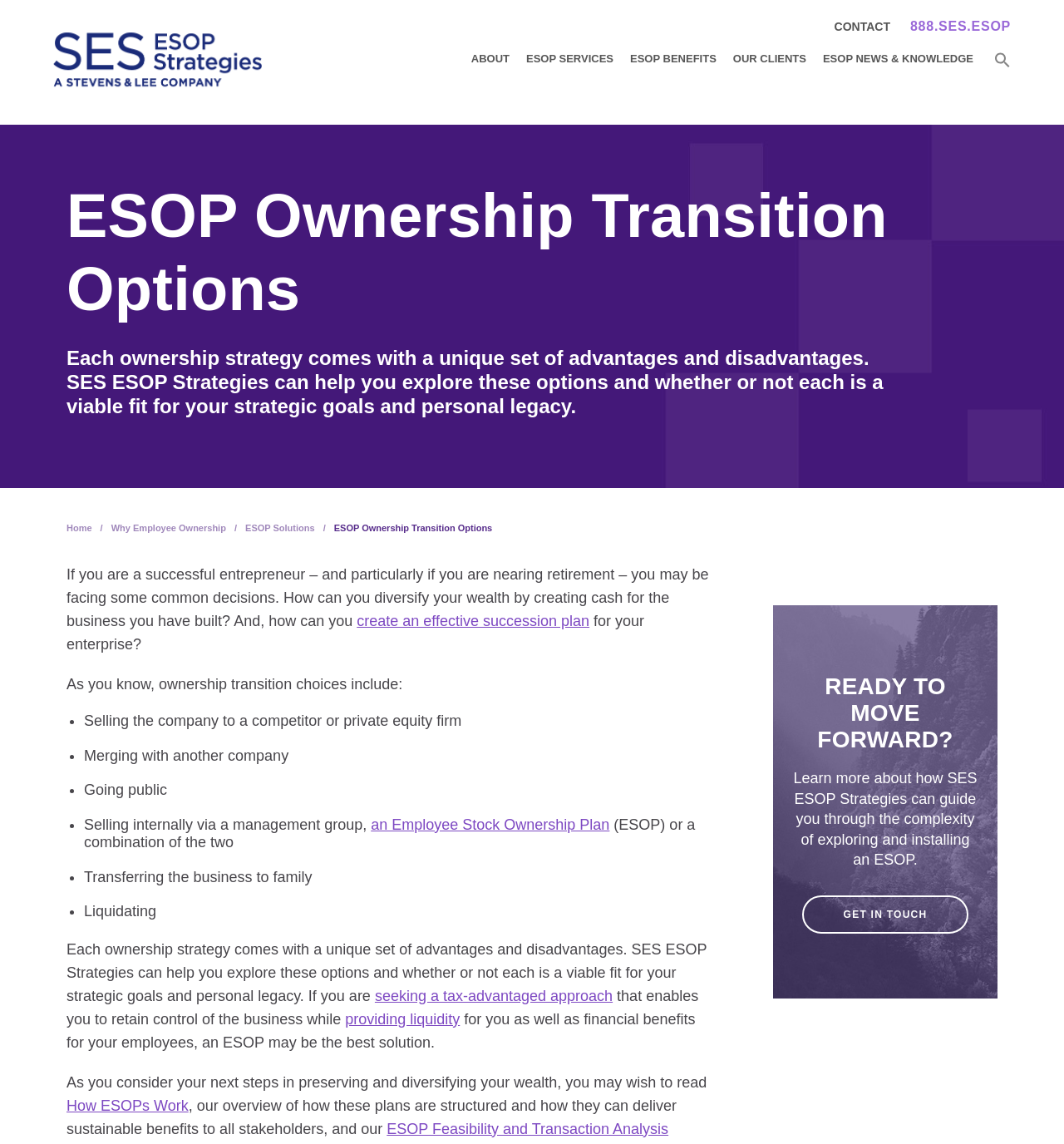How can I learn more about ESOPs?
Please give a well-detailed answer to the question.

I found the way to learn more about ESOPs by looking at the links on the webpage, which includes a link to 'How ESOPs Work', an overview of how ESOPs are structured and how they can deliver sustainable benefits.